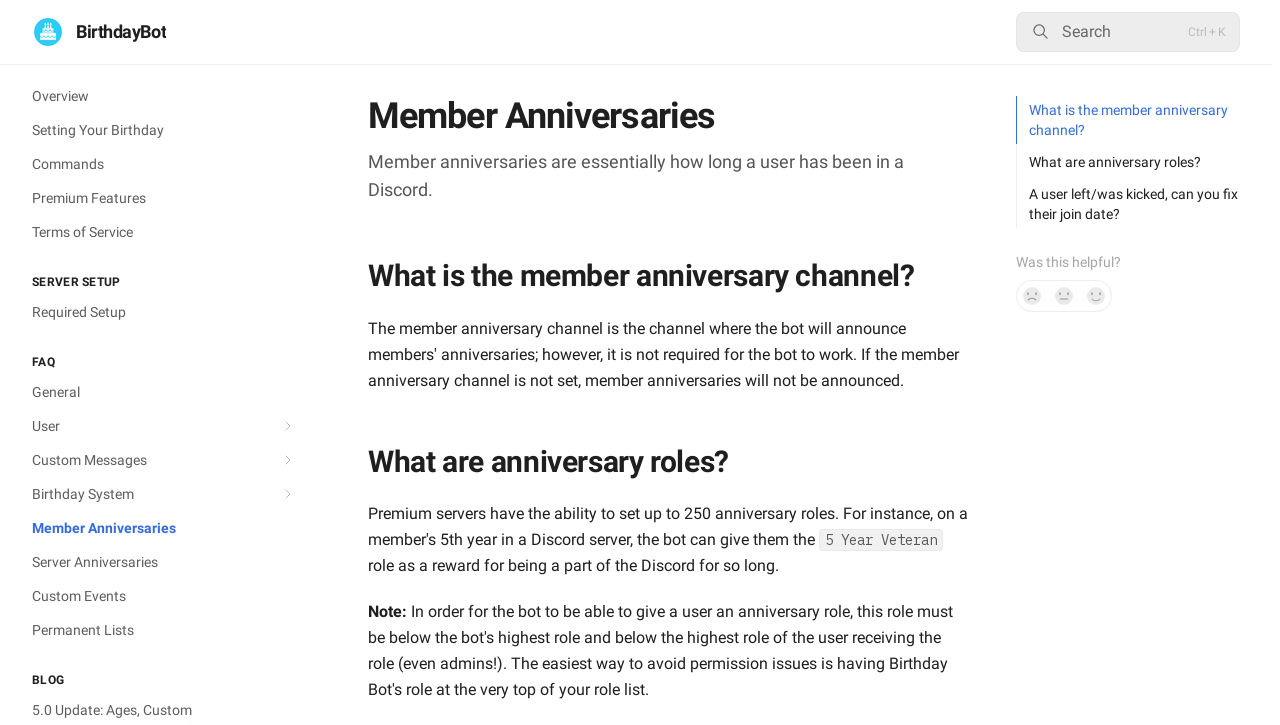What is the purpose of the 'Search' button?
Based on the image, provide your answer in one word or phrase.

To search